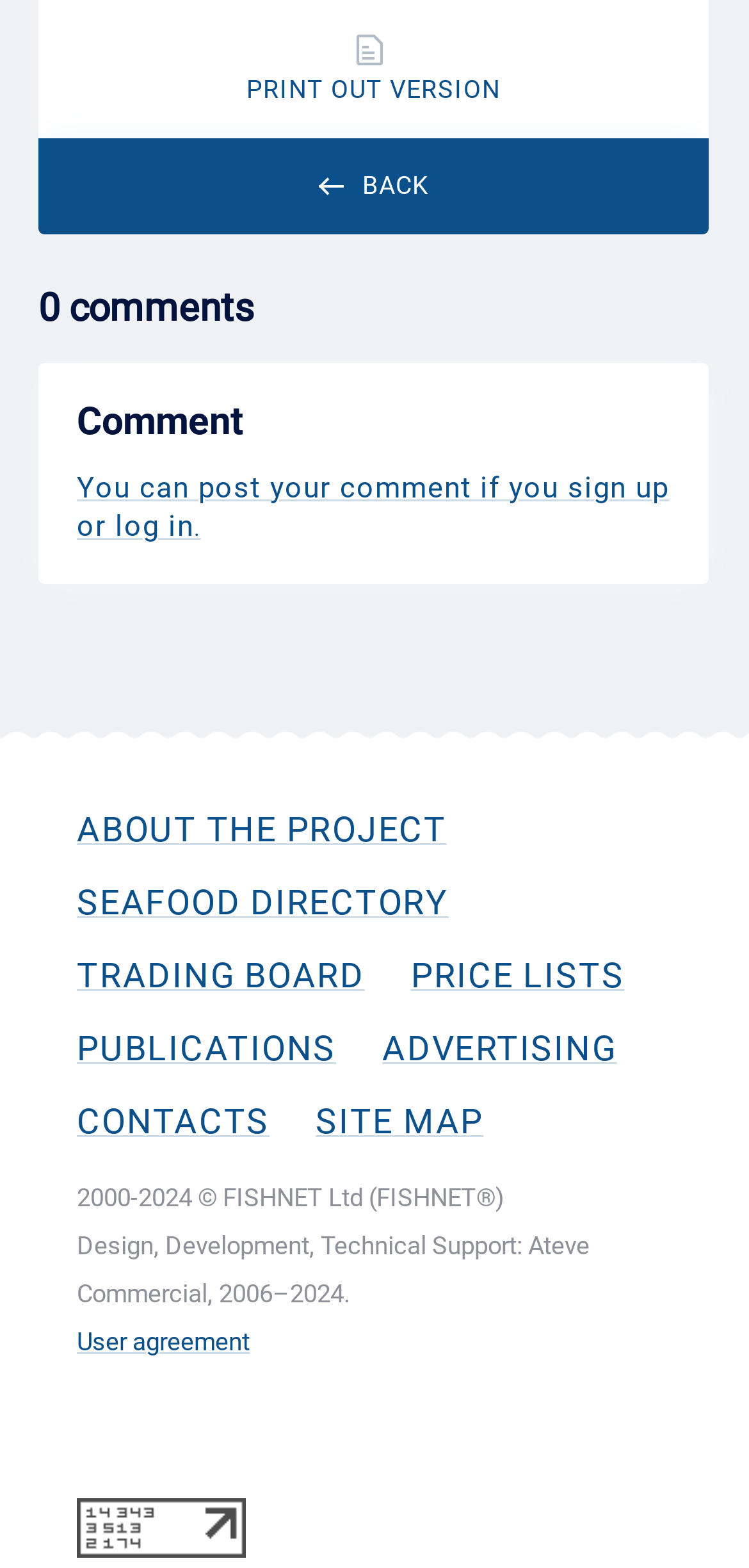Identify the bounding box coordinates for the UI element described as: "About the Project".

[0.103, 0.516, 0.597, 0.543]